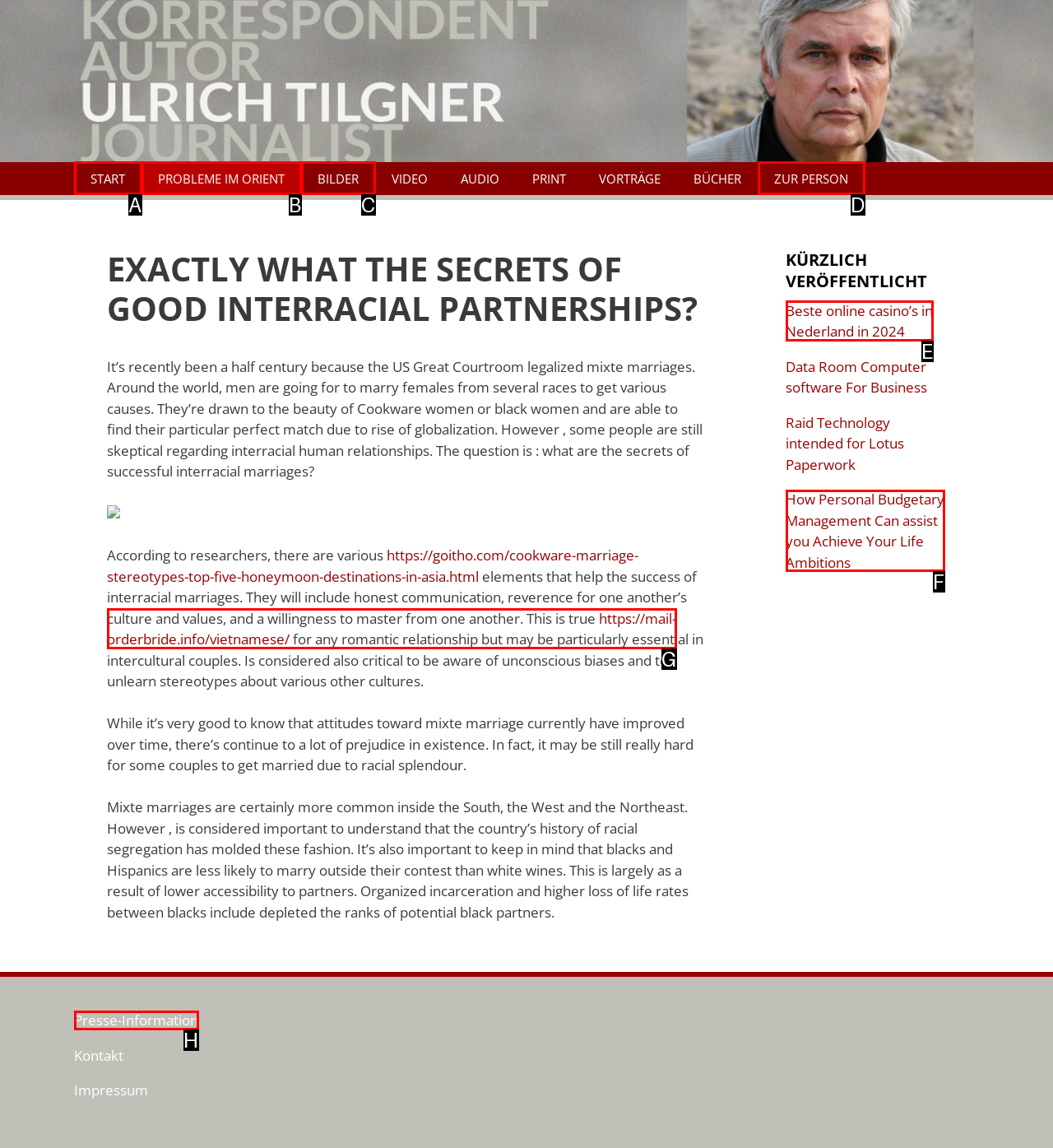Given the element description: Probleme im Orient, choose the HTML element that aligns with it. Indicate your choice with the corresponding letter.

B